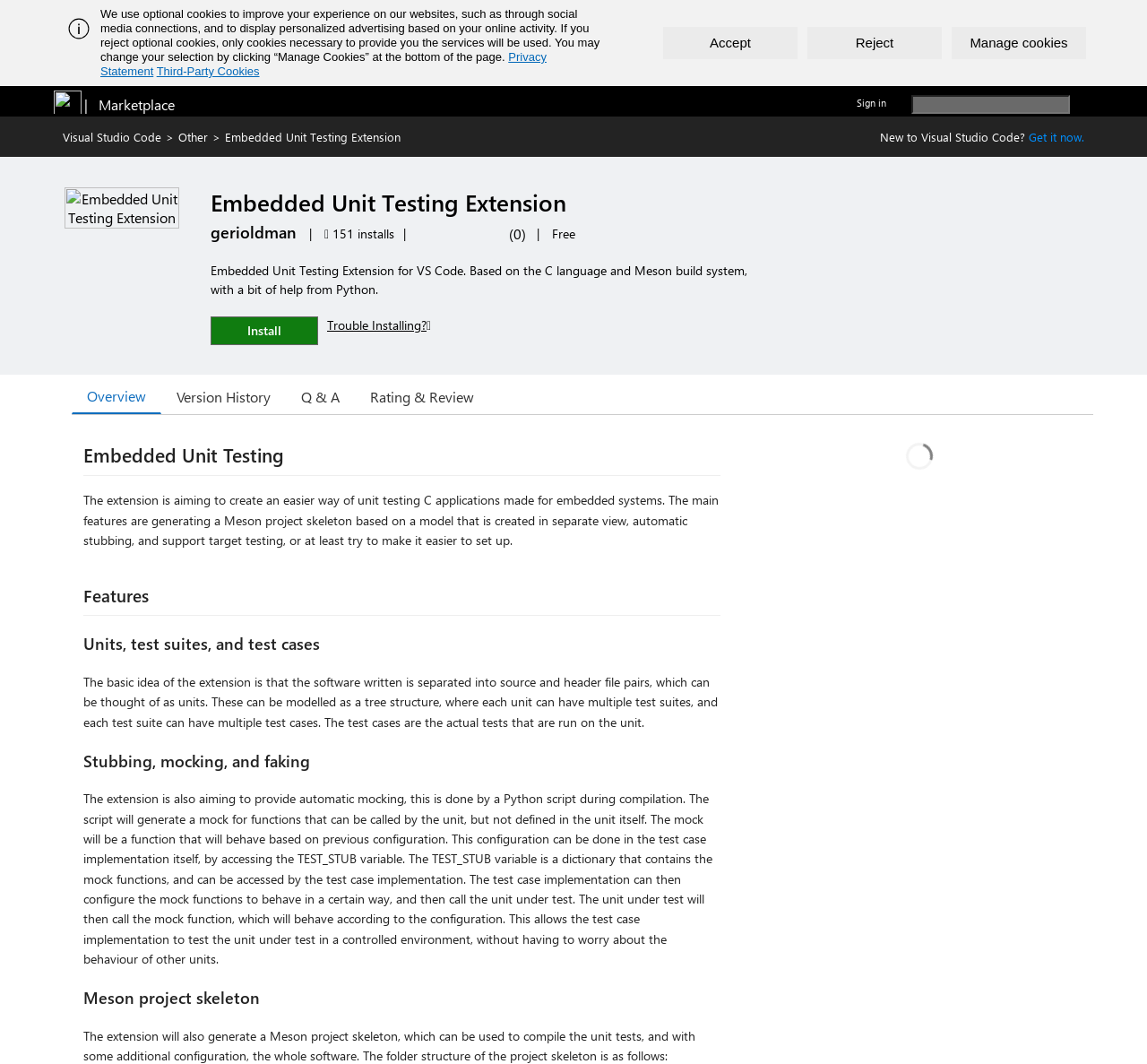Identify the bounding box coordinates of the clickable region required to complete the instruction: "Sign in to your account". The coordinates should be given as four float numbers within the range of 0 and 1, i.e., [left, top, right, bottom].

[0.747, 0.089, 0.773, 0.103]